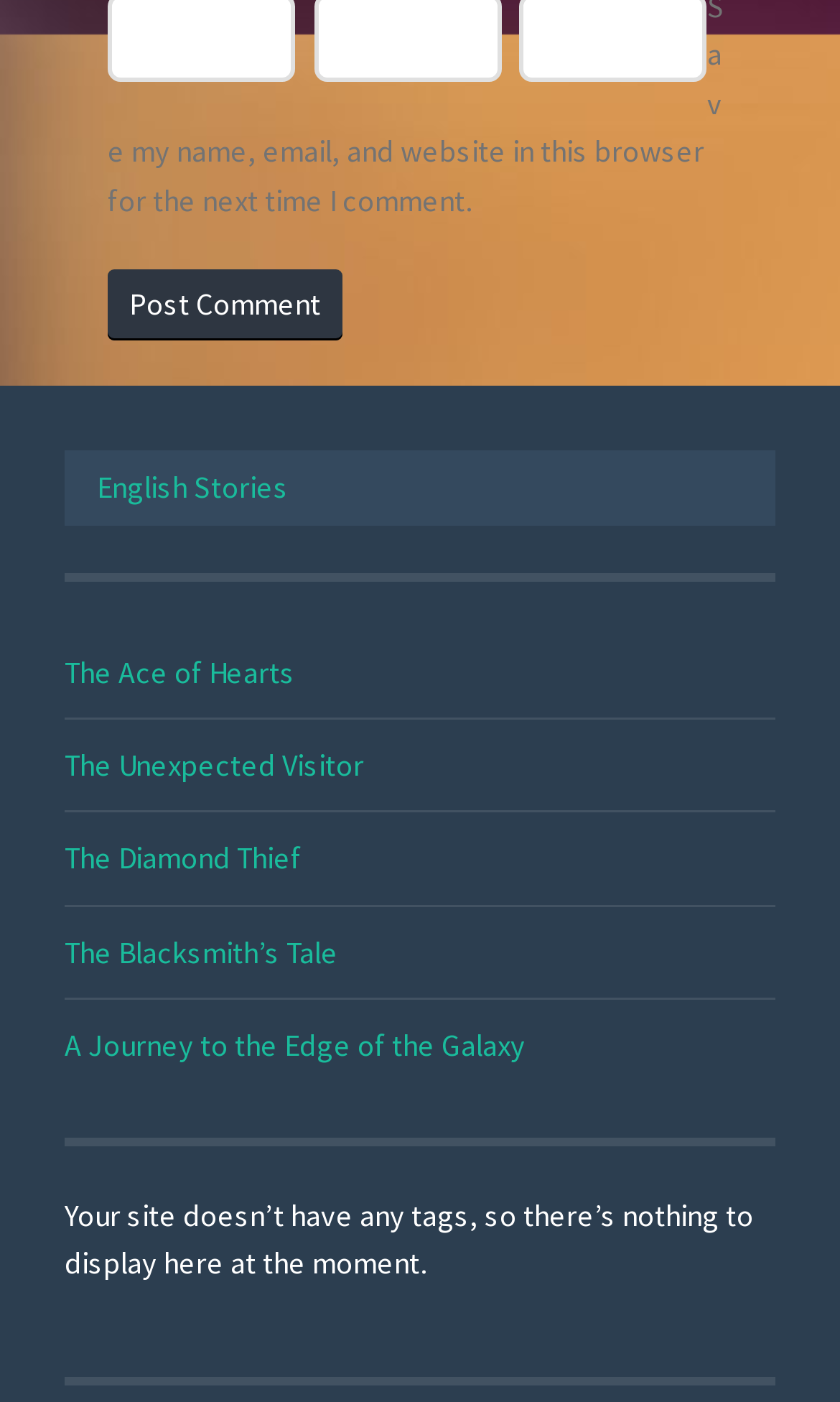Give the bounding box coordinates for this UI element: "English Stories". The coordinates should be four float numbers between 0 and 1, arranged as [left, top, right, bottom].

[0.077, 0.333, 0.344, 0.361]